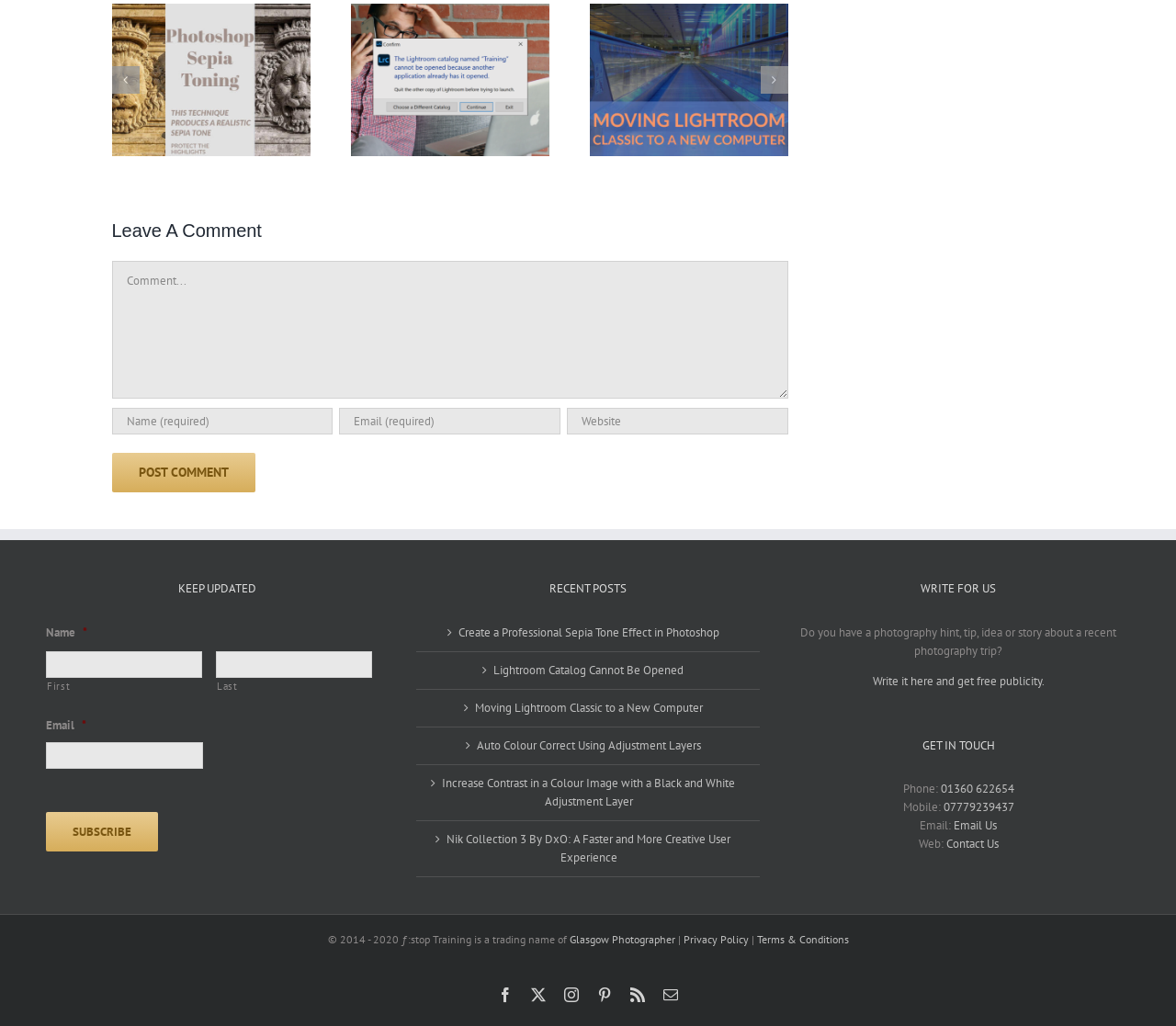Please locate the bounding box coordinates of the region I need to click to follow this instruction: "Post Comment".

[0.095, 0.441, 0.217, 0.48]